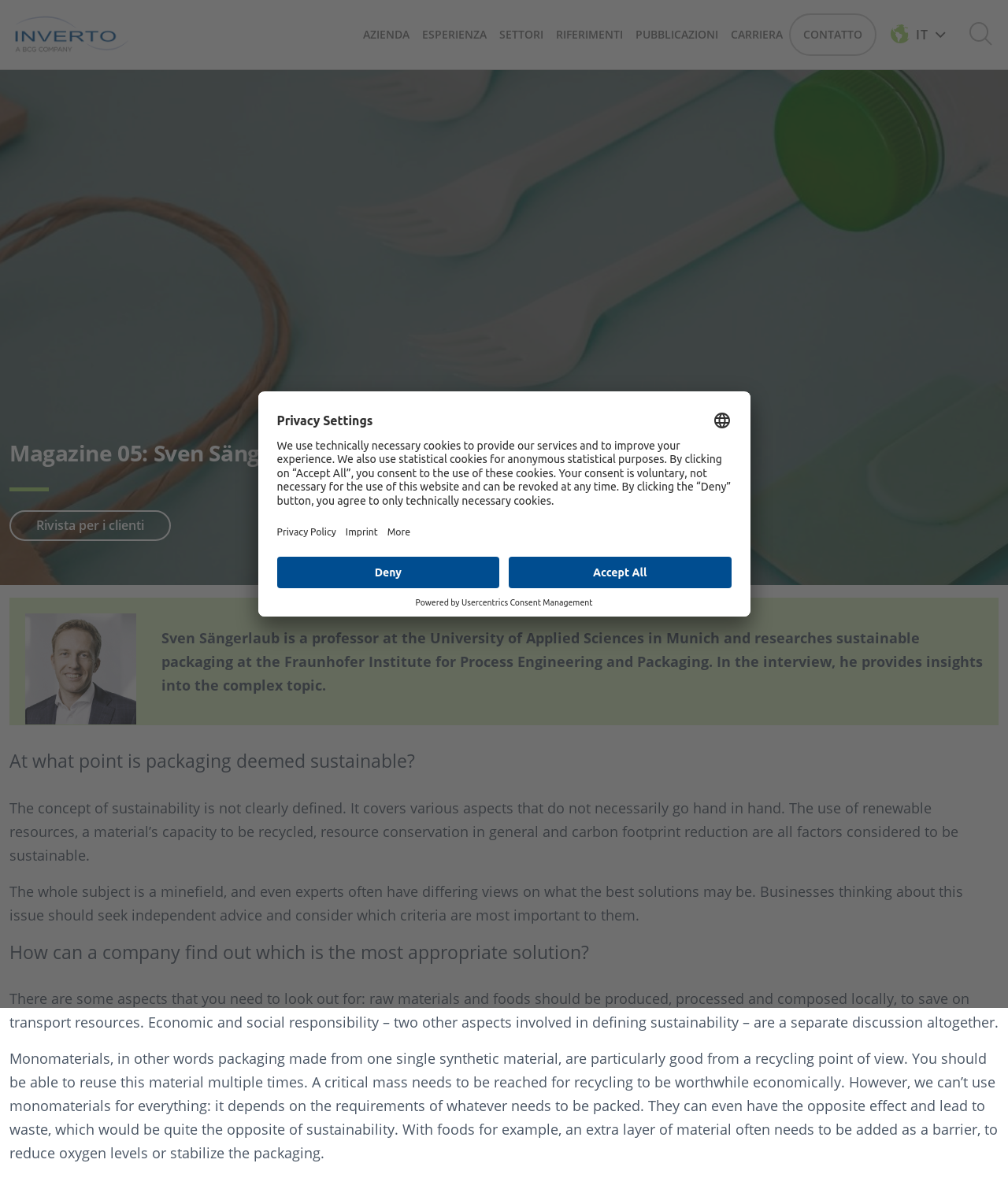Analyze the image and give a detailed response to the question:
What is Sven Sängerlaub's profession?

According to the webpage, Sven Sängerlaub is a professor at the University of Applied Sciences in Munich and researches sustainable packaging at the Fraunhofer Institute for Process Engineering and Packaging.